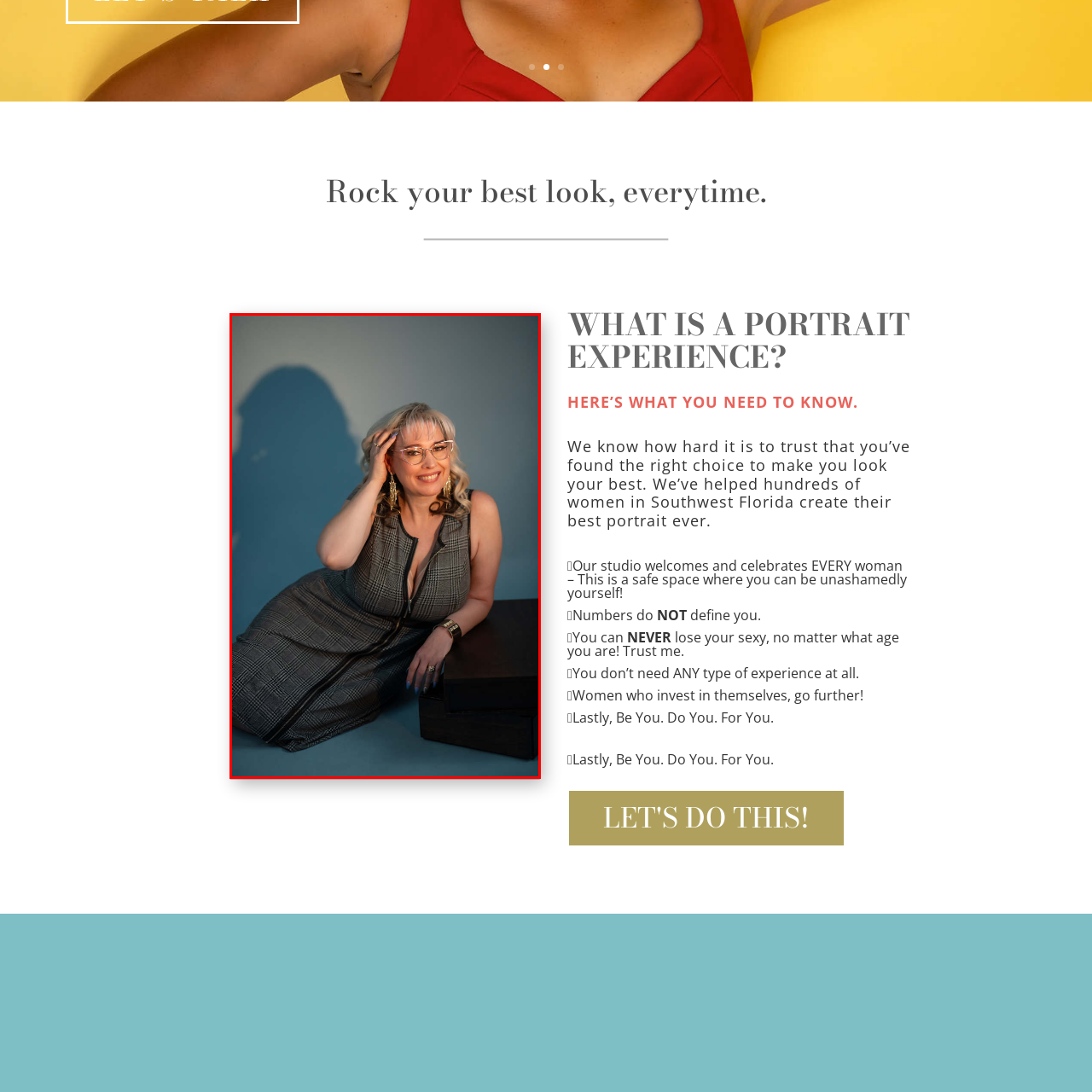Provide a comprehensive description of the image highlighted by the red bounding box.

The image features a confident woman posing gracefully while seated. She wears a stylish, gray checkered dress that accentuates her figure, paired with elegant accessories, including statement earrings and a stylish bracelet. Her glasses add a touch of sophistication to her look. With a bright smile and a relaxed posture, she radiates warmth and approachability. The soft, natural lighting highlights her features, creating a vibrant yet intimate atmosphere. The background is a gentle blue, enhancing the overall aesthetic and allowing her presence to take center stage. This portrait embodies themes of self-confidence and celebration of individuality, resonating with the message: "You can be unashamedly yourself."